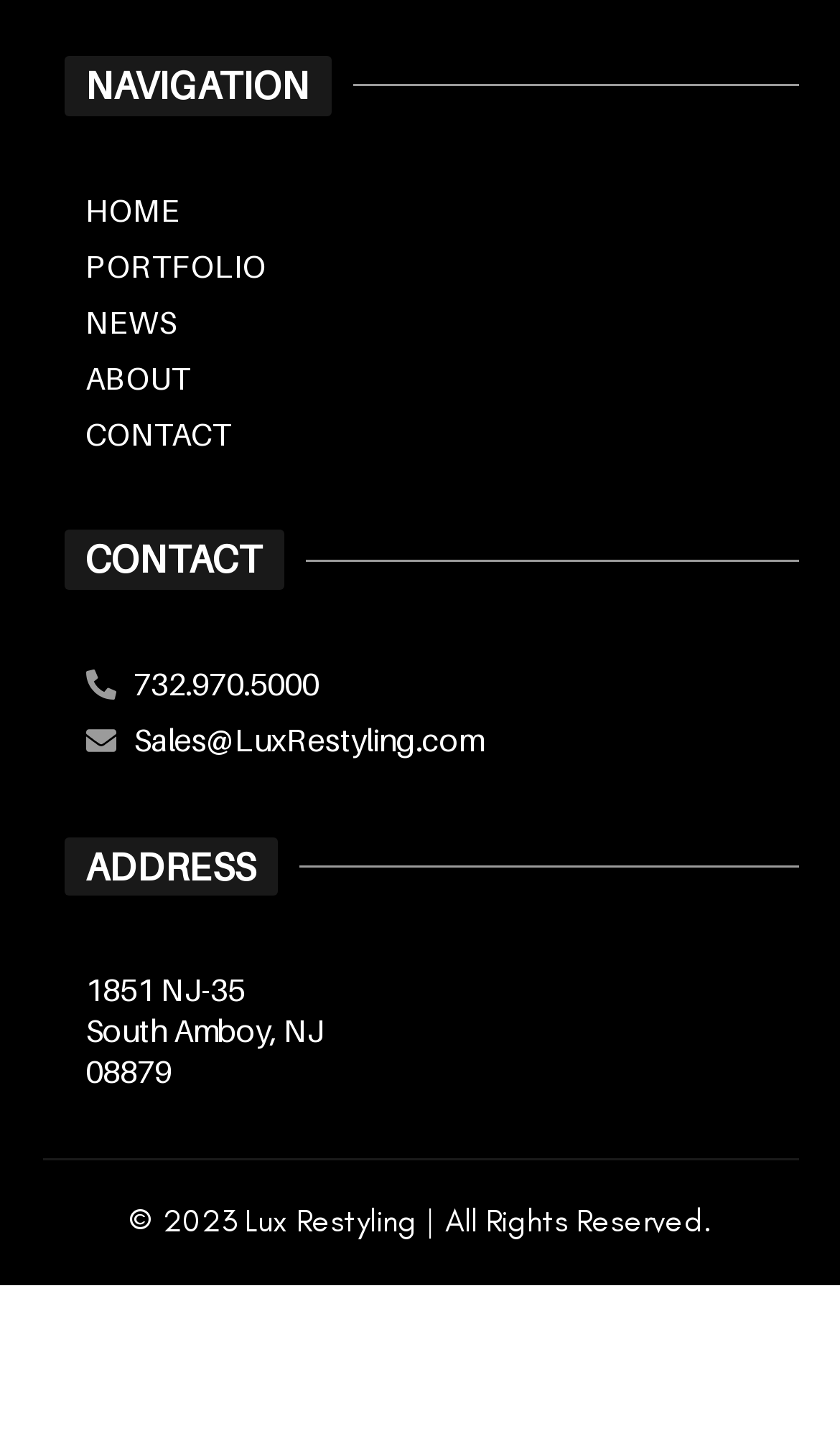Analyze the image and give a detailed response to the question:
What is the copyright year?

I found the copyright year by looking at the static text at the bottom of the page, which says '© 2023 Lux Restyling | All Rights Reserved', indicating that the copyright year is 2023.